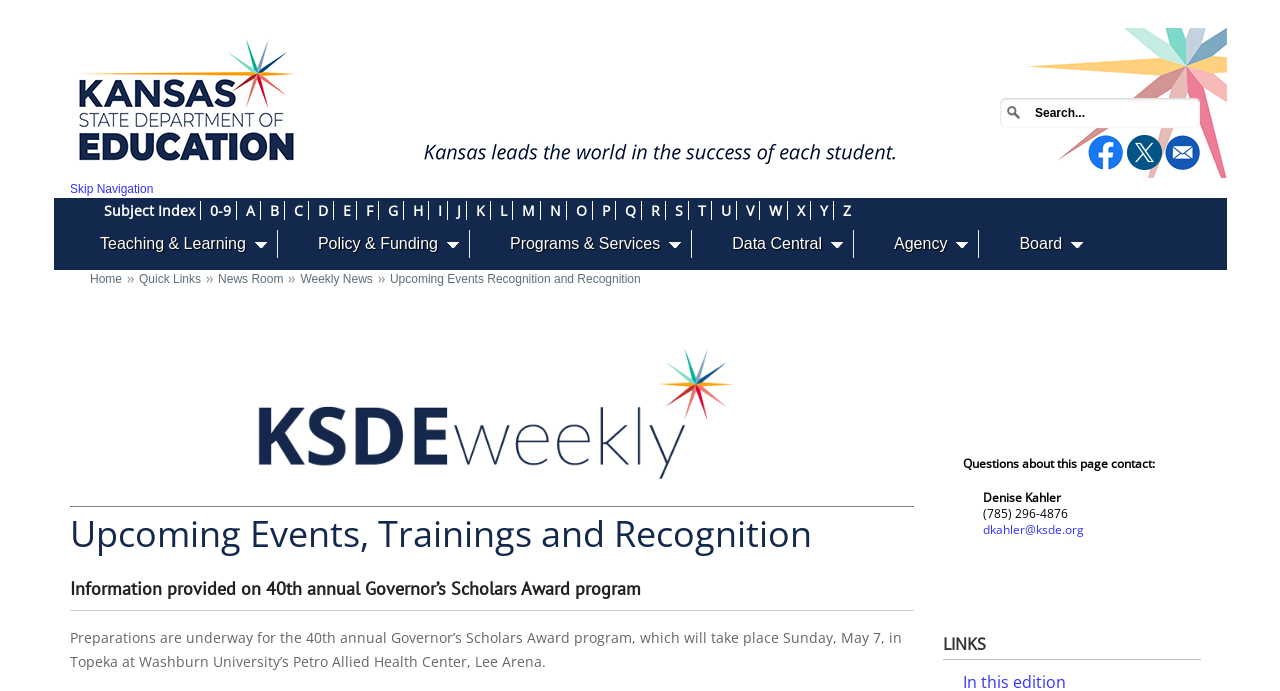Detail the webpage's structure and highlights in your description.

The webpage is about the 40th annual Governor's Scholars Award program, which will take place on Sunday, May 7, in Topeka at Washburn University's Petro Allied Health Center, Lee Arena. 

At the top left of the page, there is a link to the "Home" page. Next to it, there is a search box with a "Search..." placeholder text. On the top right, there are three social media links: KSDE Facebook, KSDE Twitter, and Contact KSDE, each accompanied by an image. 

Below the search box, there are several links, including "Skip Navigation", "Subject Index", and alphabetical links from "0-9" to "Z". 

On the left side of the page, there is a list of links under the categories "Teaching & Learning", "Policy & Funding", "Programs & Services", "Data Central", "Agency", and "Board". 

In the main content area, there are several sections. The first section has links to "Home", "Quick Links", "News Room", "Weekly News", and "Upcoming Events Recognition and Recognition", separated by image separators. 

Below this section, there is a link to "KSDE Weekly" with an accompanying image. 

The next section has three headings: "Upcoming Events, Trainings and Recognition", "Information provided on 40th annual Governor’s Scholars Award program", and a paragraph of text describing the event. 

At the bottom of the page, there is a section with contact information, including a name, phone number, and email address. Finally, there is a "LINKS" heading at the very bottom of the page.